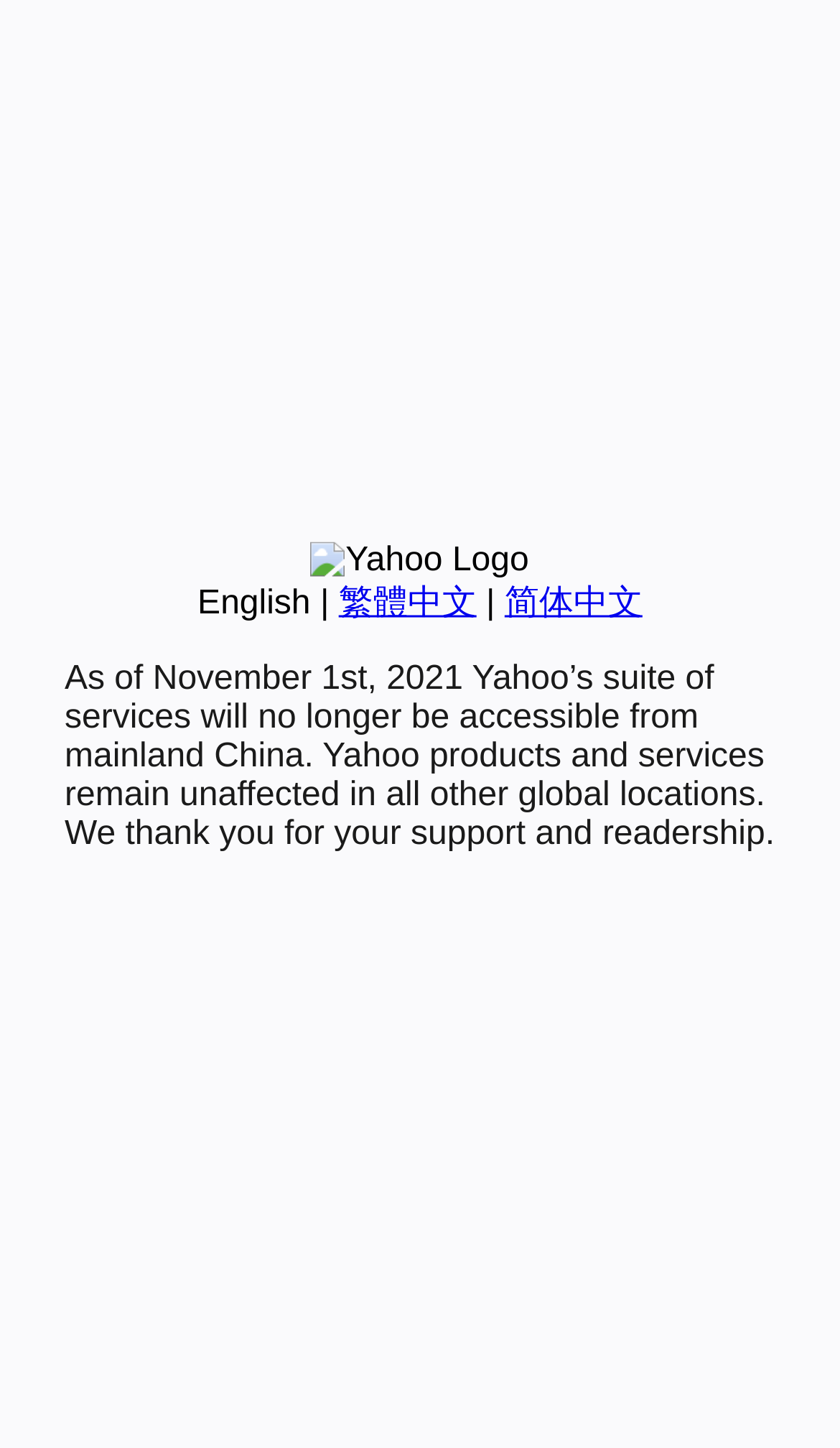Determine the bounding box for the UI element as described: "简体中文". The coordinates should be represented as four float numbers between 0 and 1, formatted as [left, top, right, bottom].

[0.601, 0.404, 0.765, 0.429]